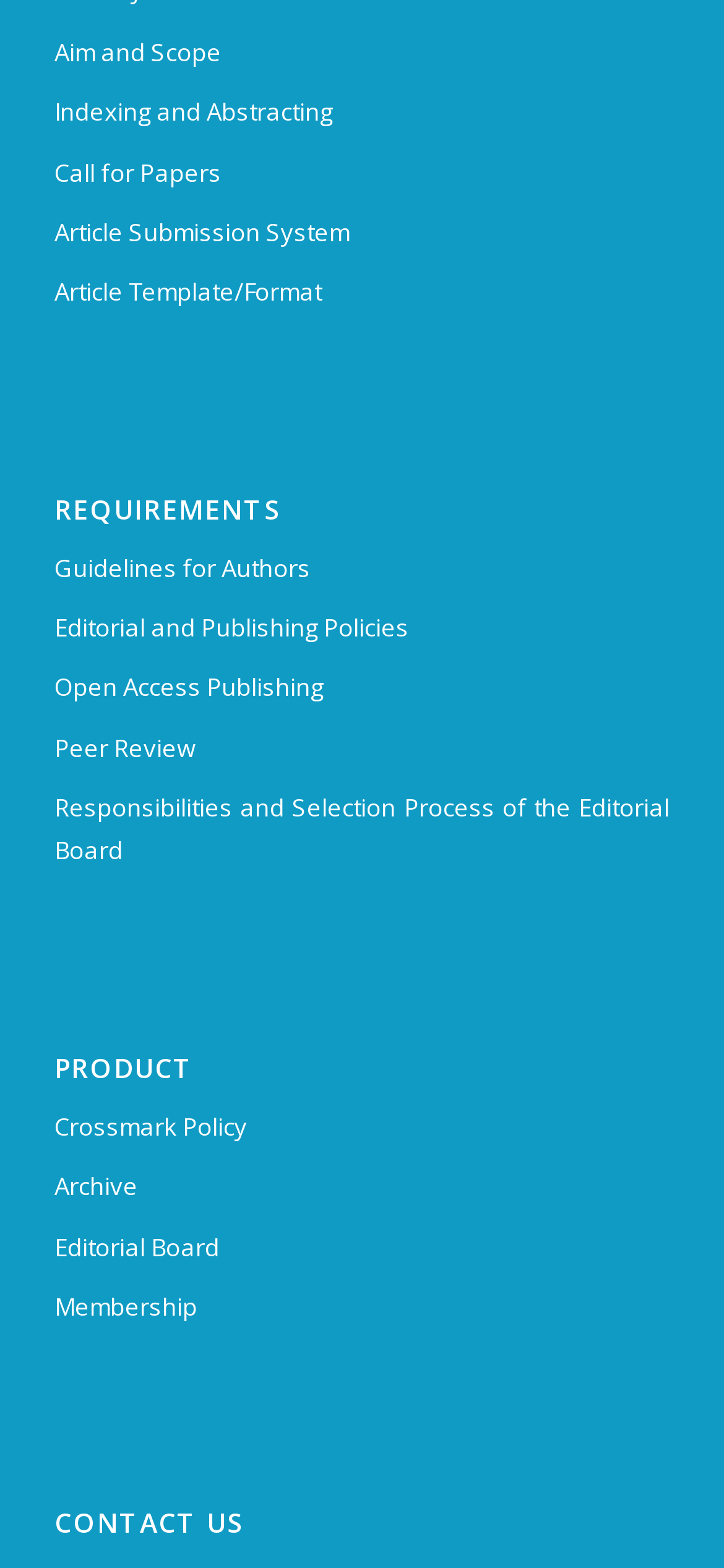Please determine the bounding box coordinates of the element's region to click for the following instruction: "Submit an article".

[0.075, 0.13, 0.925, 0.168]